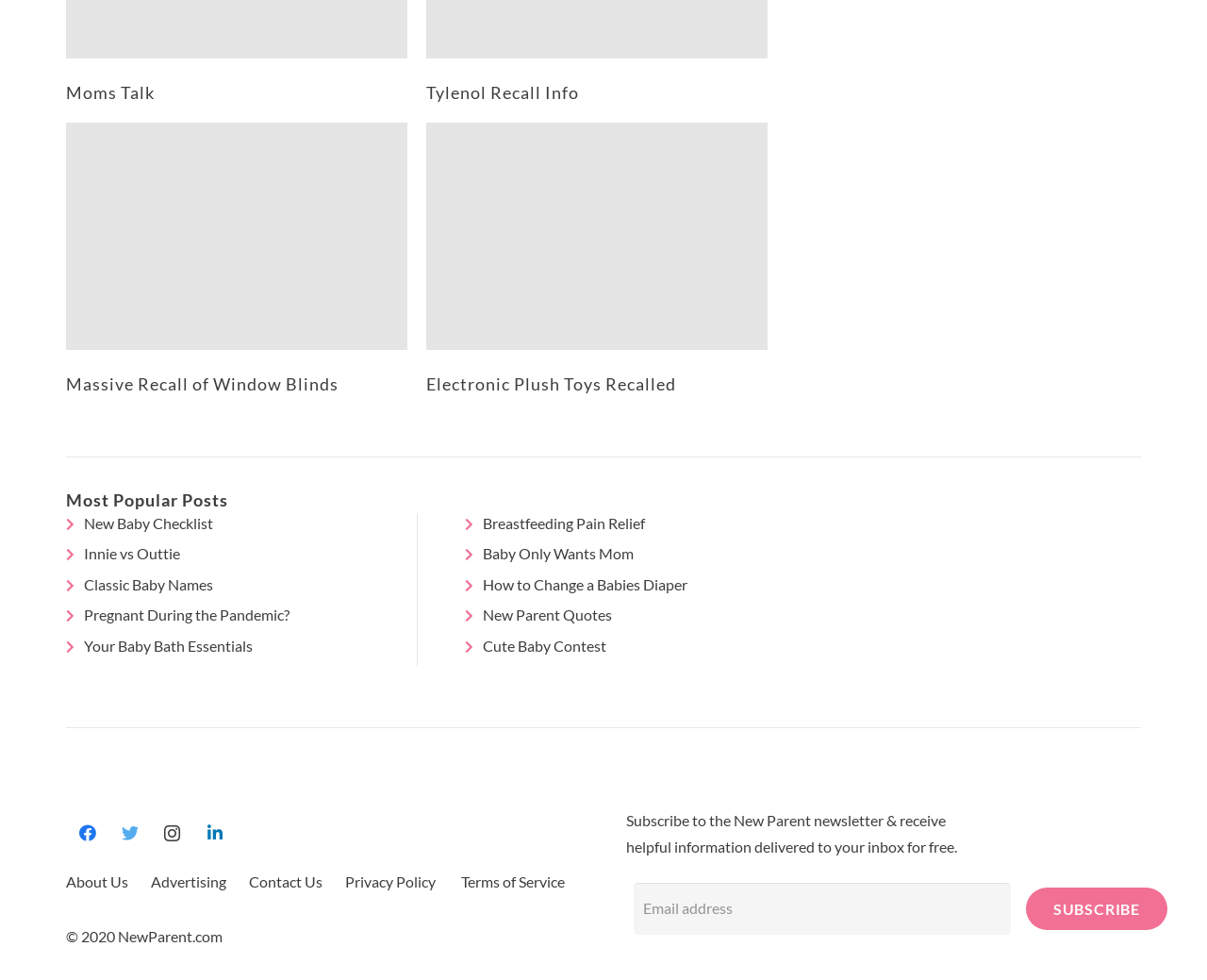What is the purpose of the links under 'Most Popular Posts'?
Provide an in-depth and detailed explanation in response to the question.

I inferred the purpose of the links by their location under the 'Most Popular Posts' heading and their descriptive text, such as 'New Baby Checklist' and 'Innie vs Outtie'. These links likely lead to popular articles or blog posts on the website.